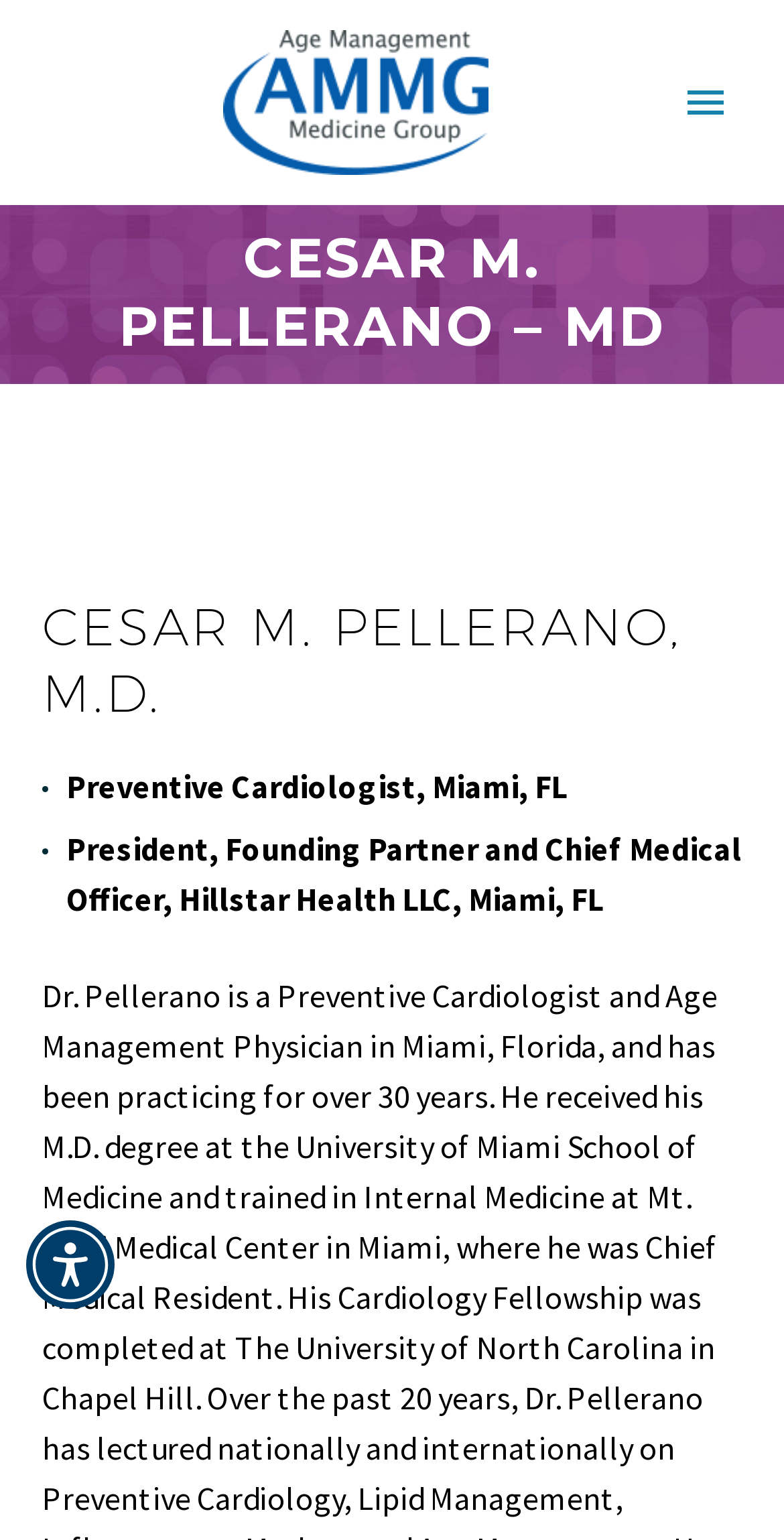Can you specify the bounding box coordinates for the region that should be clicked to fulfill this instruction: "Search for a keyword".

[0.133, 0.657, 0.867, 0.71]